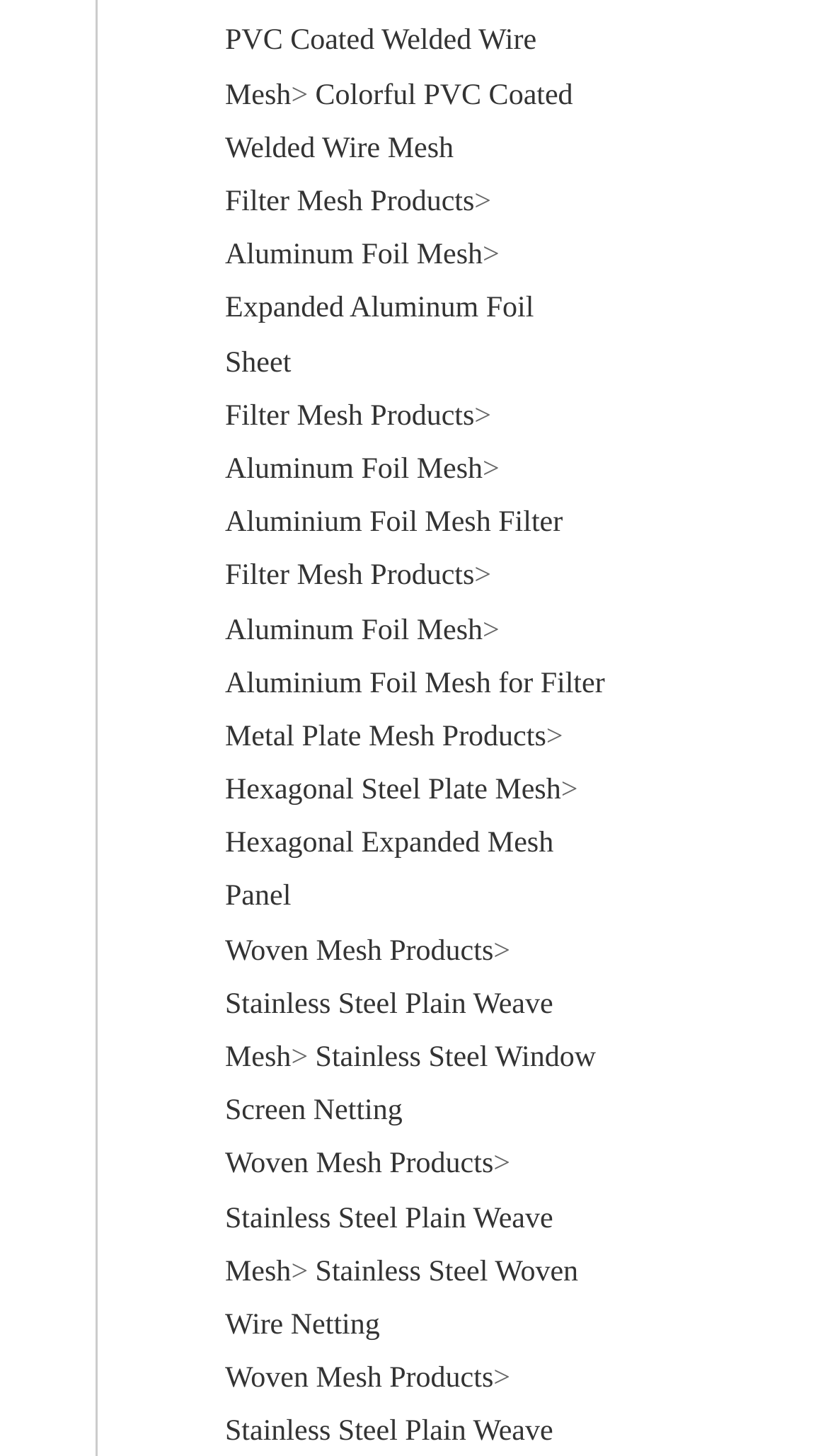Identify the bounding box coordinates of the section to be clicked to complete the task described by the following instruction: "Learn about Stainless Steel Plain Weave Mesh". The coordinates should be four float numbers between 0 and 1, formatted as [left, top, right, bottom].

[0.272, 0.679, 0.668, 0.738]